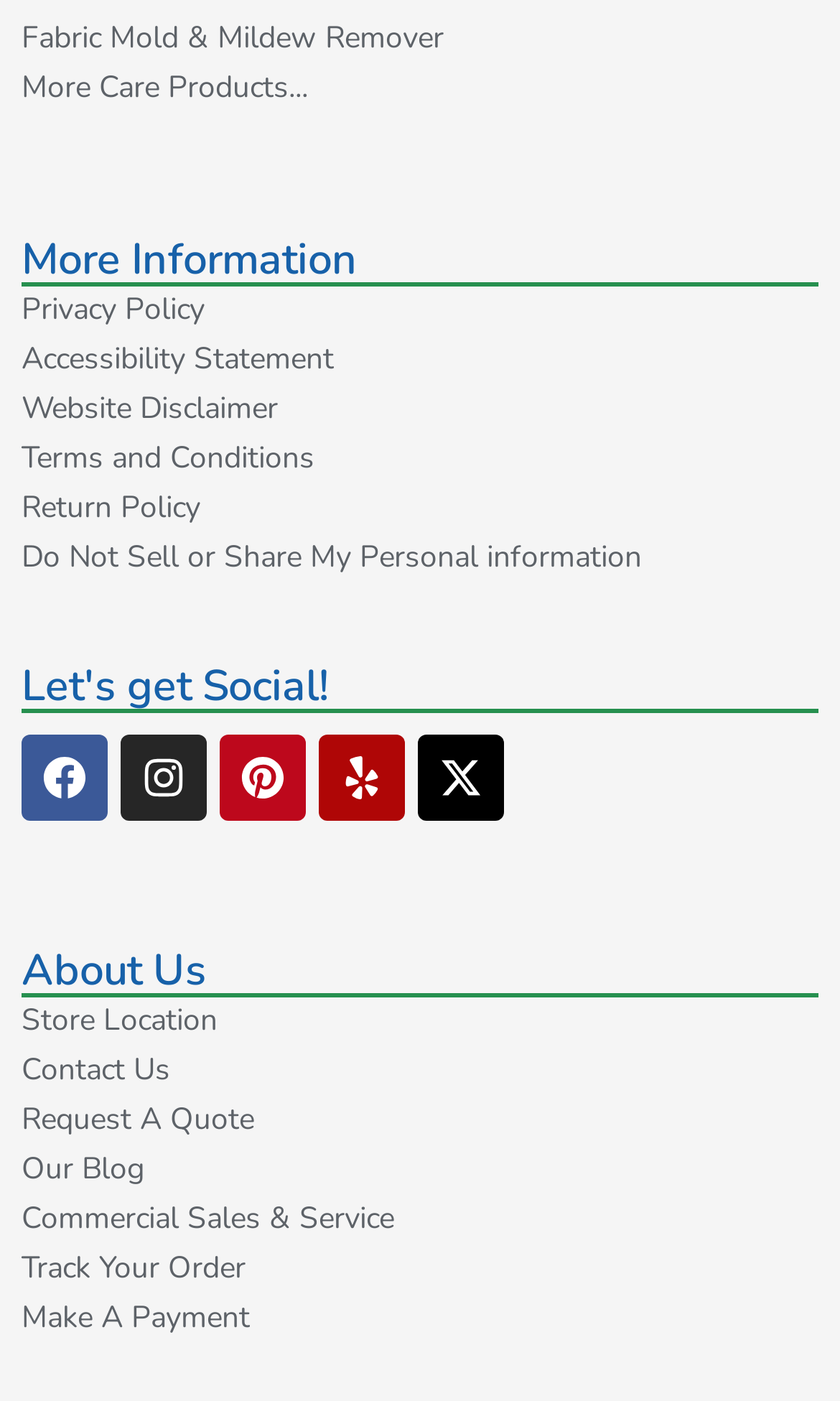Locate the UI element described by Request A Quote in the provided webpage screenshot. Return the bounding box coordinates in the format (top-left x, top-left y, bottom-right x, bottom-right y), ensuring all values are between 0 and 1.

[0.026, 0.783, 0.974, 0.815]